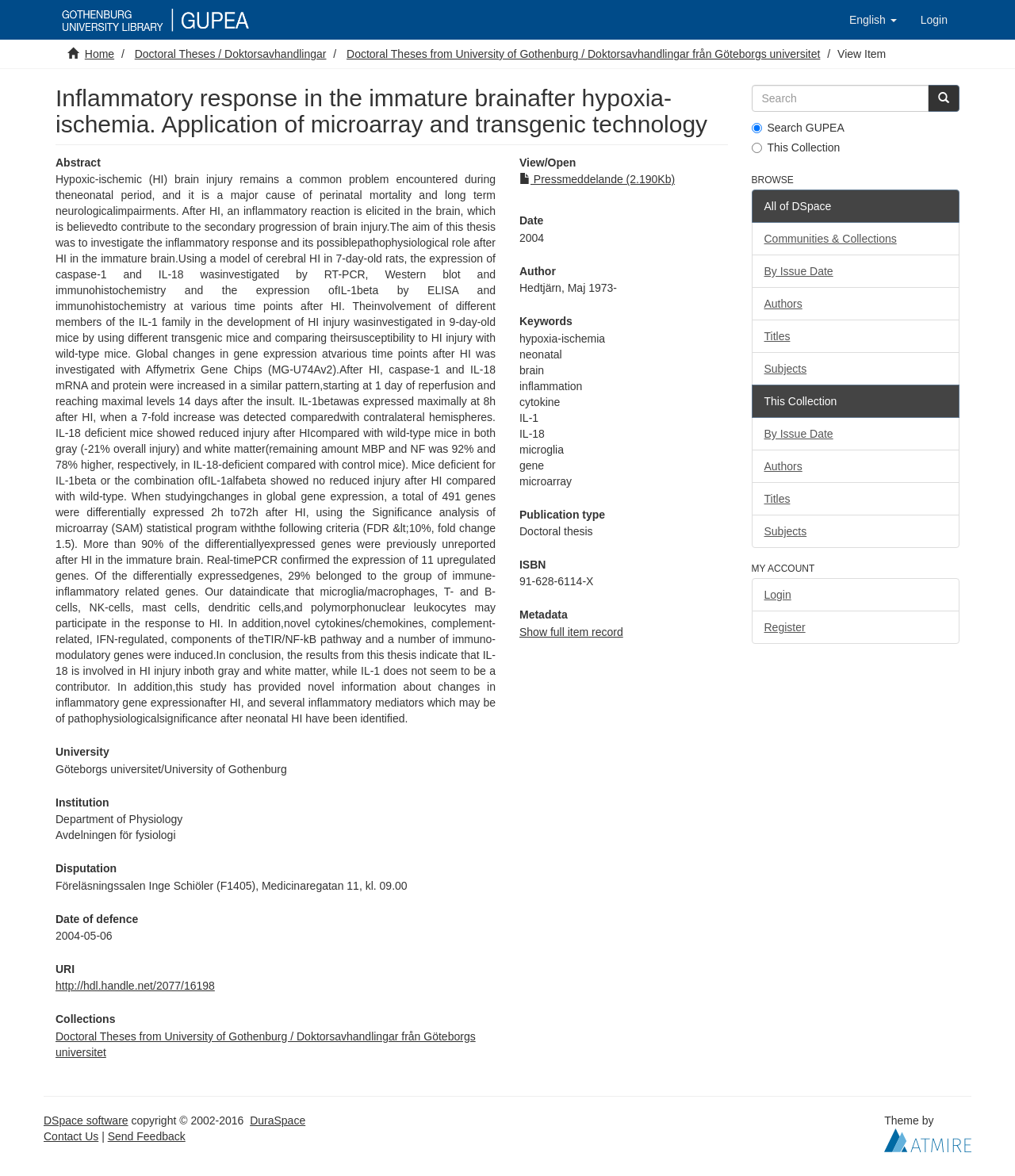Respond to the question below with a single word or phrase:
What is the date of defence of the thesis?

2004-05-06